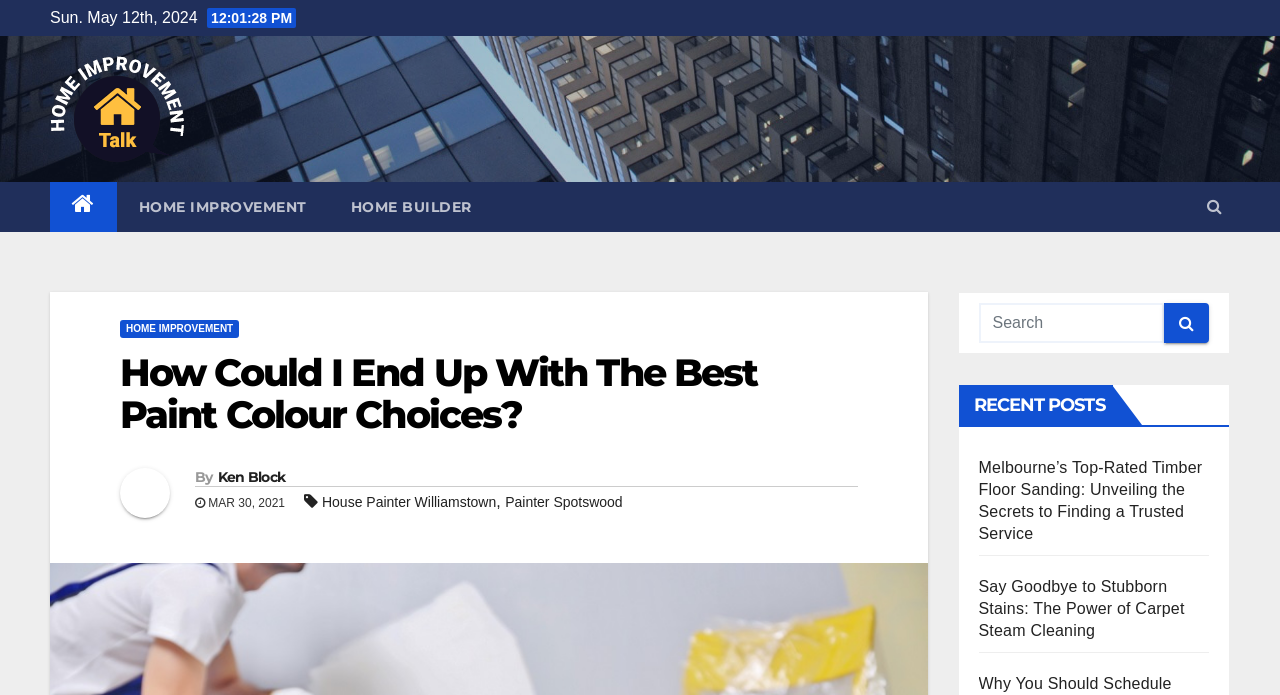Locate the bounding box coordinates of the clickable region to complete the following instruction: "Go to HOME IMPROVEMENT page."

[0.091, 0.262, 0.257, 0.334]